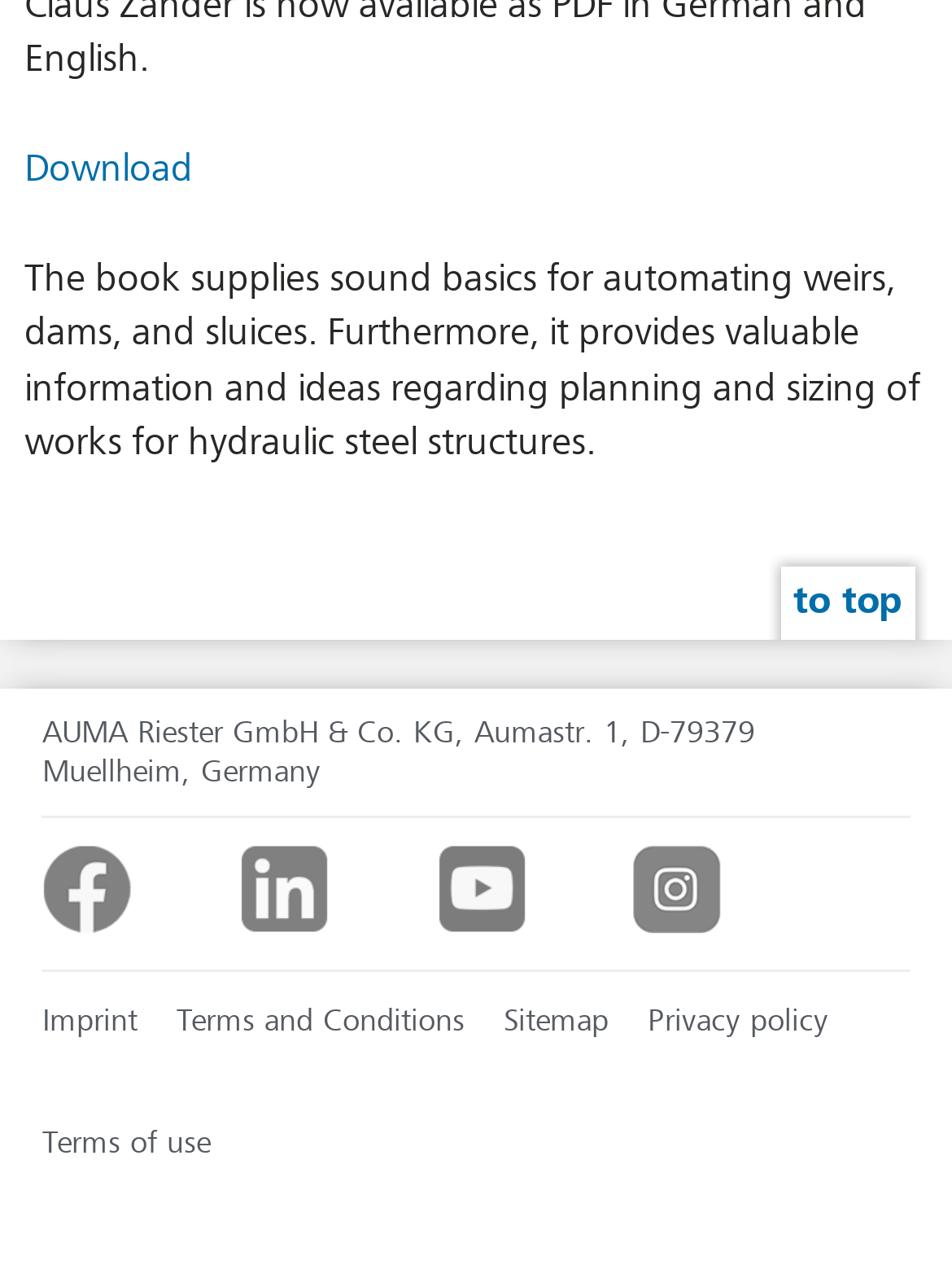Give a short answer using one word or phrase for the question:
What is the company name?

AUMA Riester GmbH & Co. KG